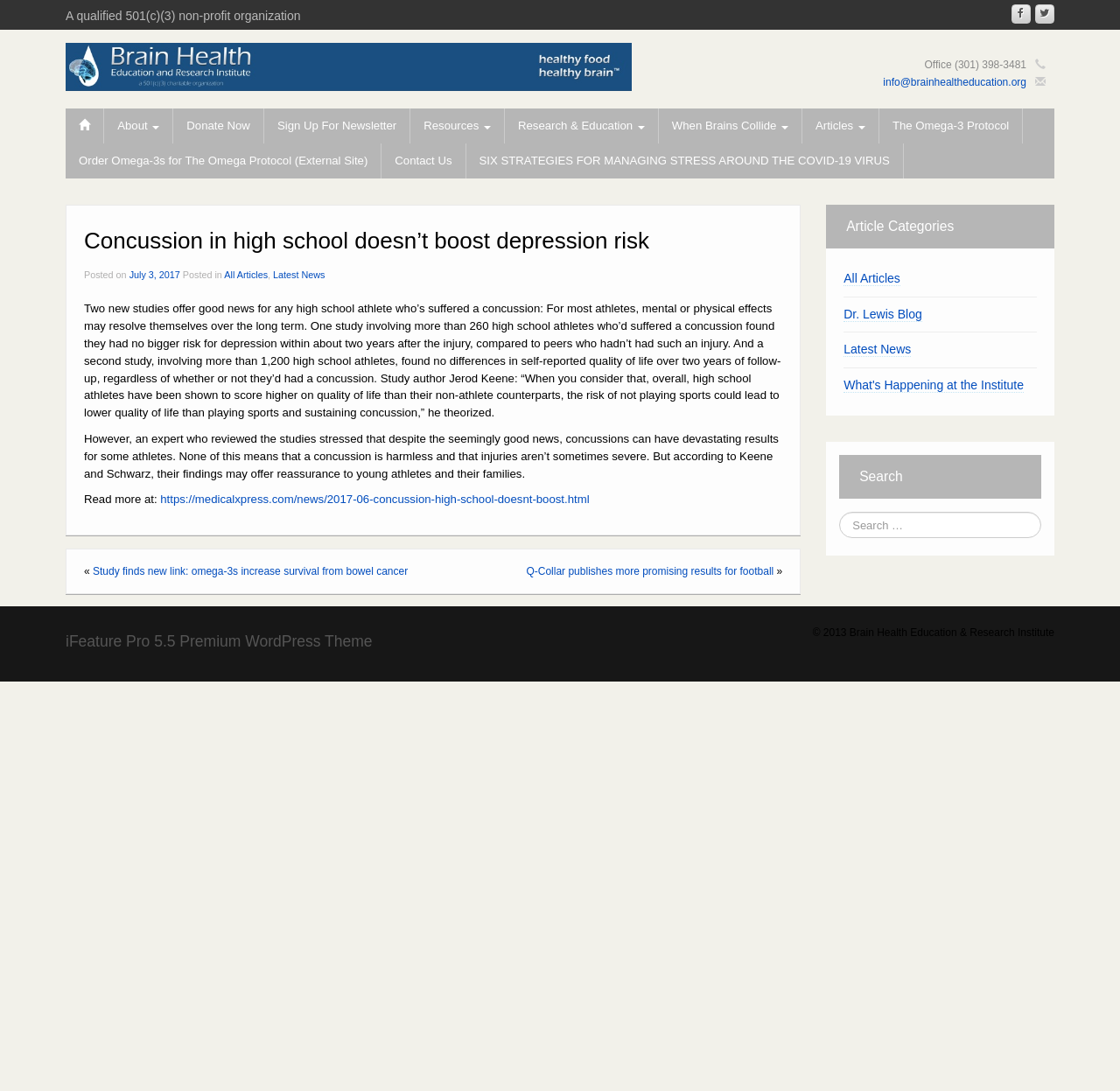Please specify the bounding box coordinates of the element that should be clicked to execute the given instruction: 'Read the article 'SIX STRATEGIES FOR MANAGING STRESS AROUND THE COVID-19 VIRUS''. Ensure the coordinates are four float numbers between 0 and 1, expressed as [left, top, right, bottom].

[0.416, 0.132, 0.806, 0.164]